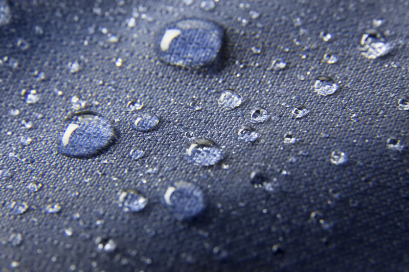What type of roofing membranes are favored for their durability?
Using the picture, provide a one-word or short phrase answer.

EPDM